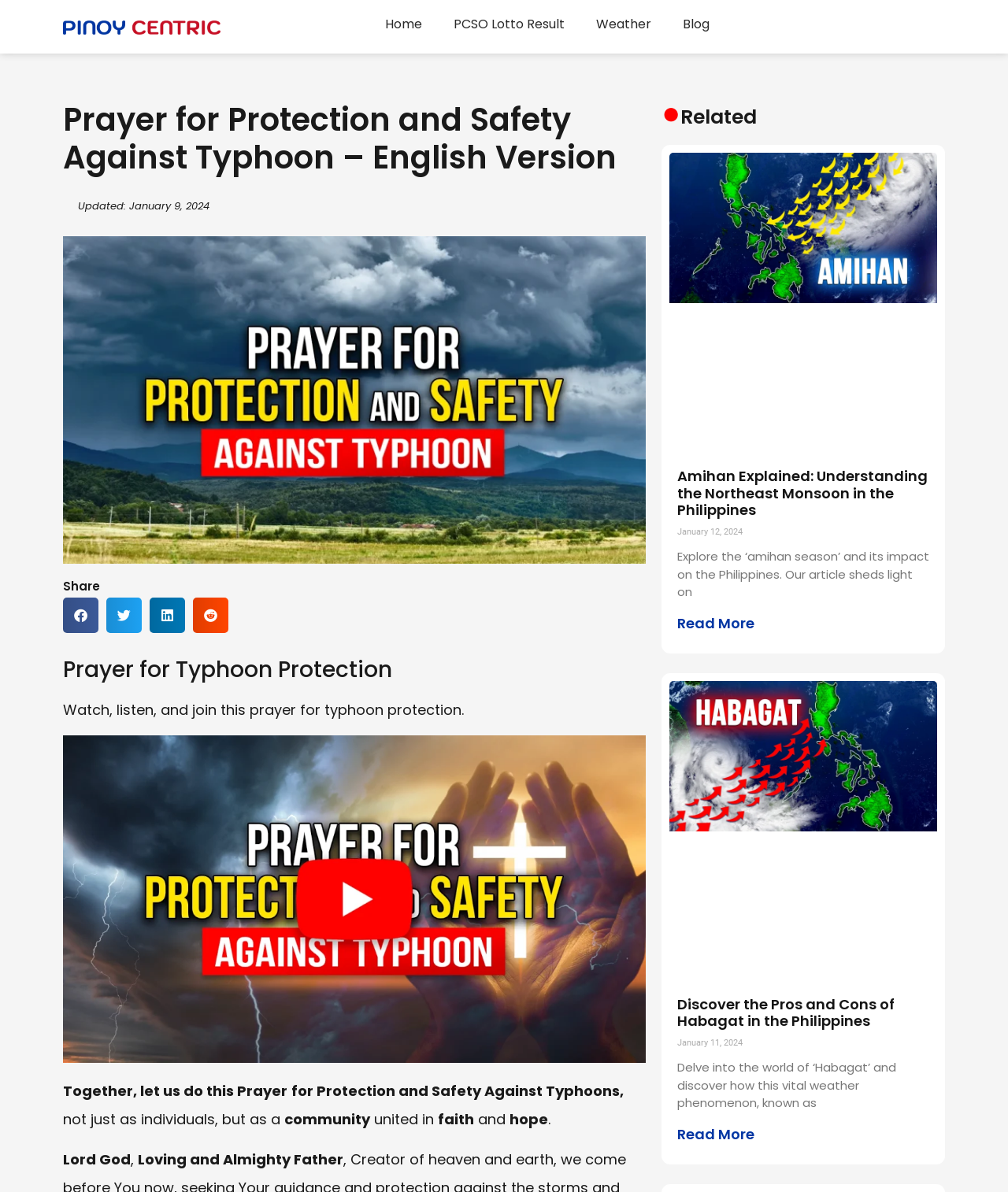Identify the bounding box coordinates of the element that should be clicked to fulfill this task: "Read more about Amihan Explained: Understanding the Northeast Monsoon in the Philippines". The coordinates should be provided as four float numbers between 0 and 1, i.e., [left, top, right, bottom].

[0.672, 0.514, 0.748, 0.531]